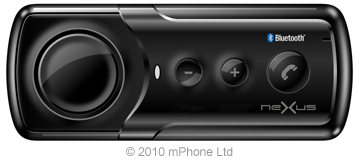Use a single word or phrase to answer the following:
What is the purpose of the device?

Hands-free communication